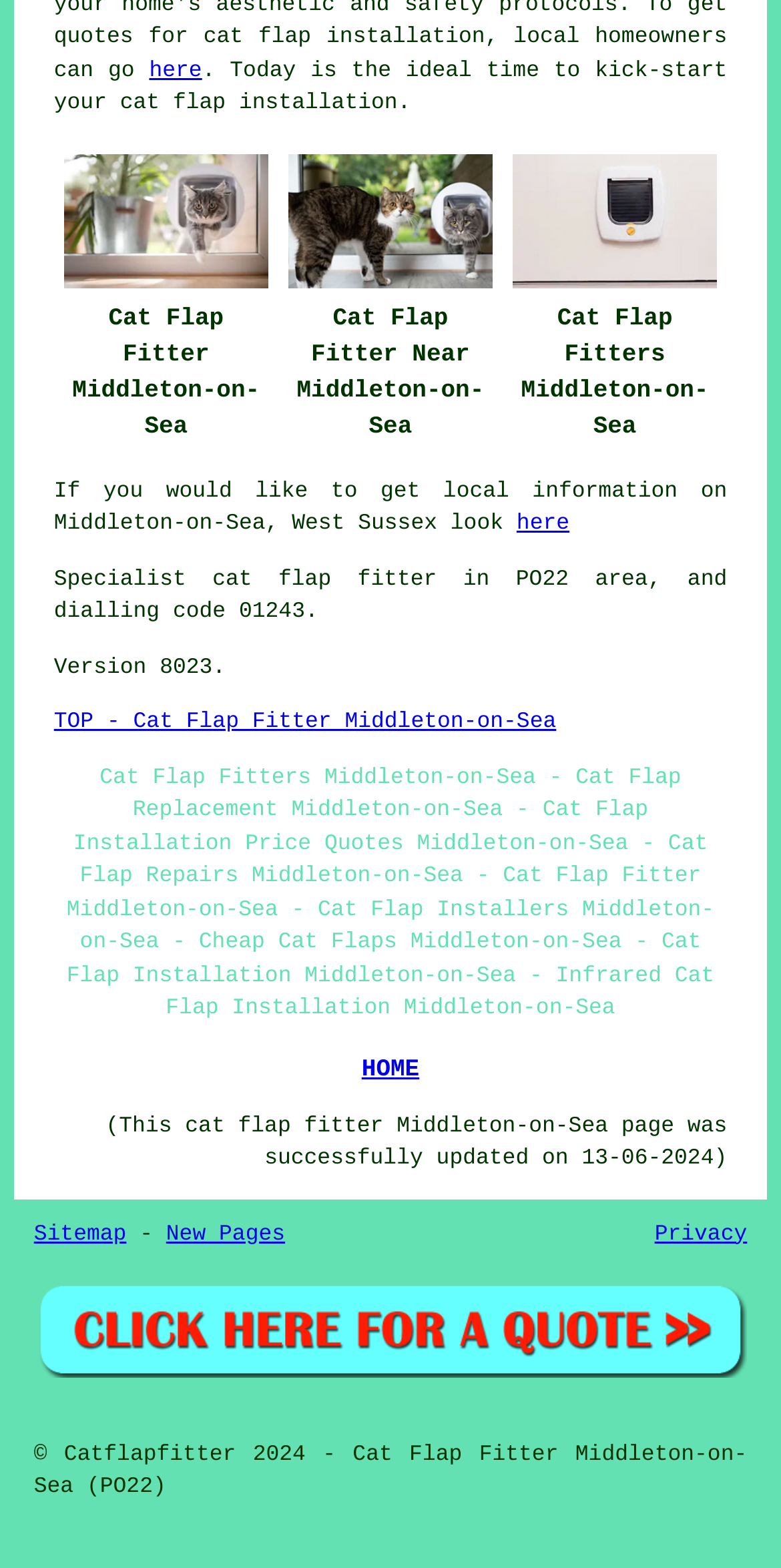Pinpoint the bounding box coordinates of the clickable element to carry out the following instruction: "check 'Sitemap'."

[0.043, 0.78, 0.162, 0.795]